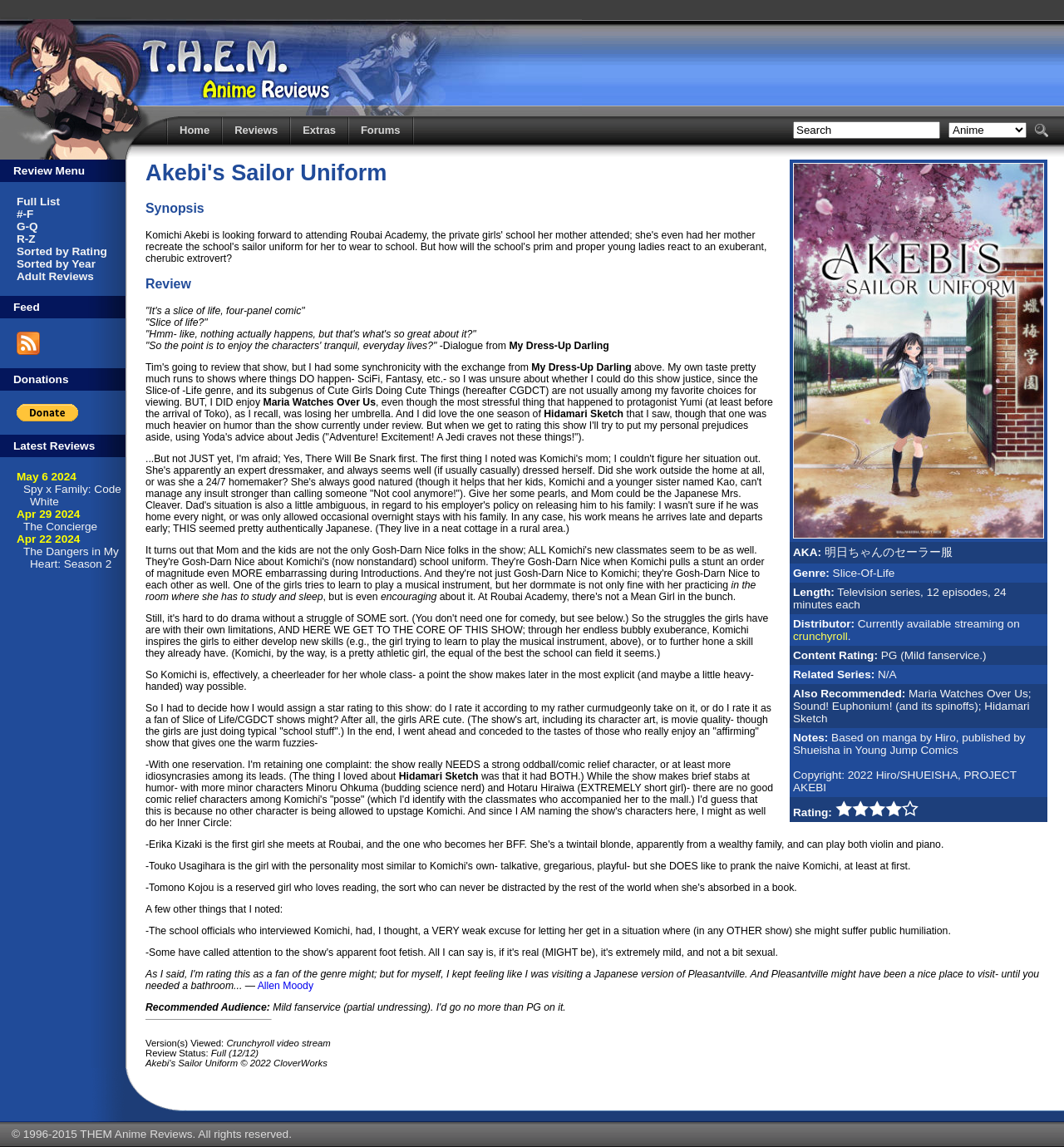What is the title or heading displayed on the webpage?

Akebi's Sailor Uniform